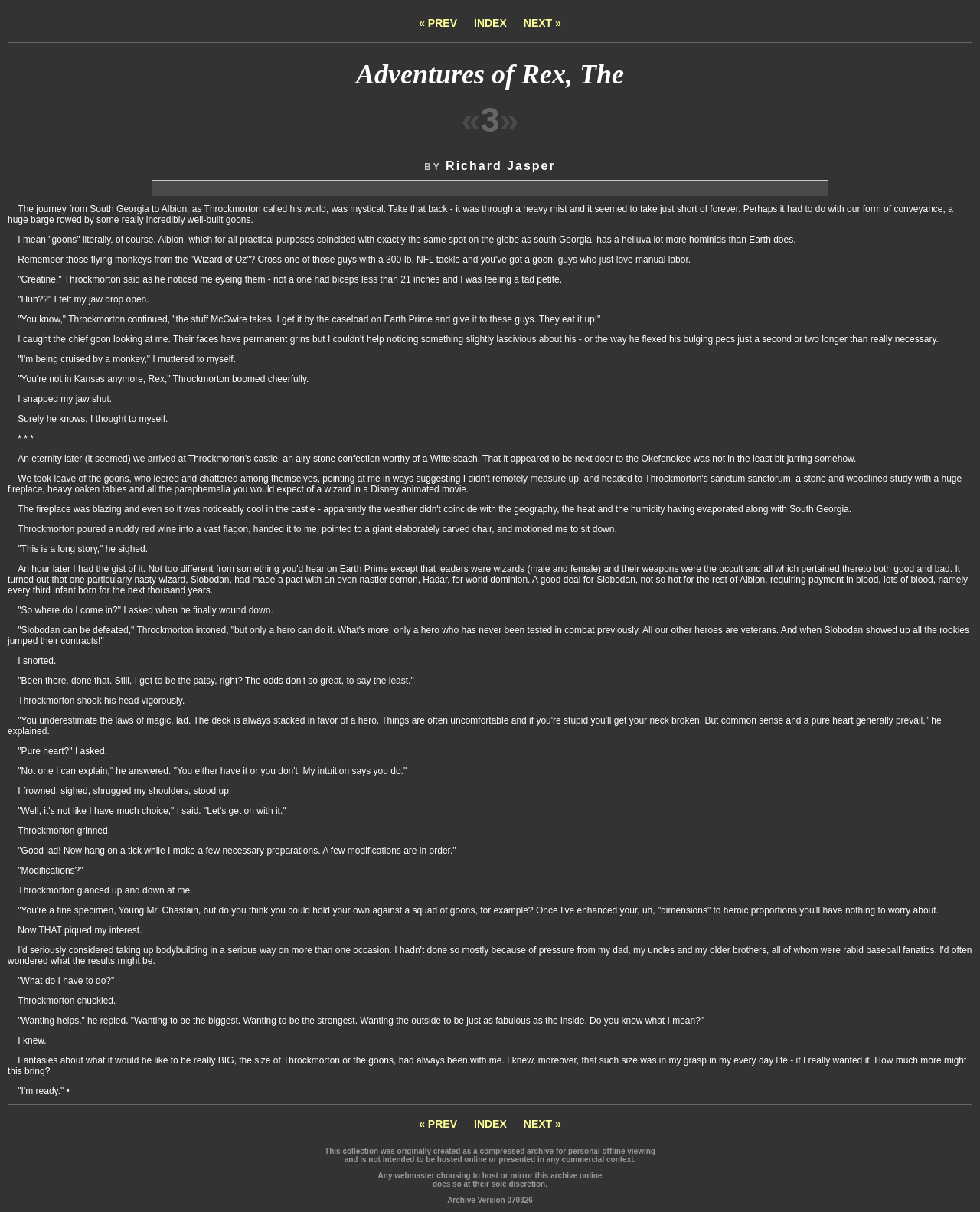Respond to the question below with a single word or phrase: Who is the author of the story?

Richard Jasper